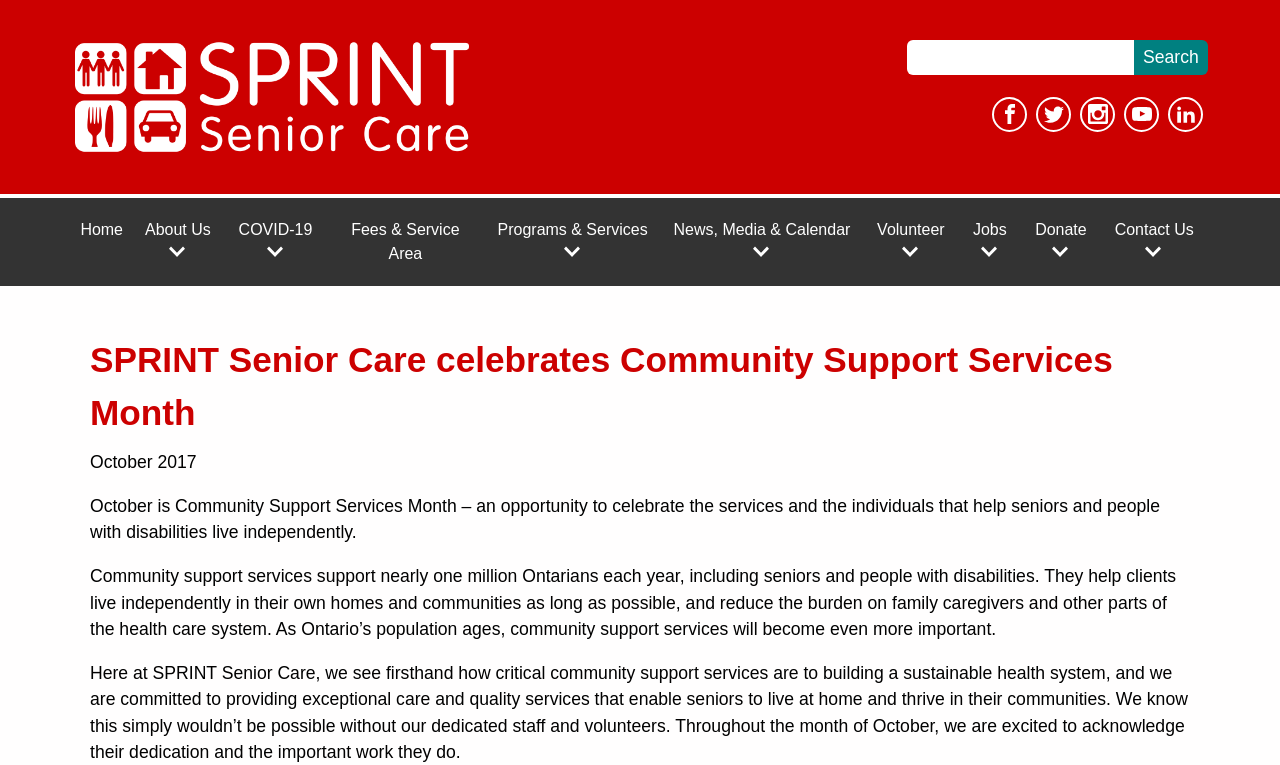Kindly respond to the following question with a single word or a brief phrase: 
What is the purpose of community support services?

help clients live independently